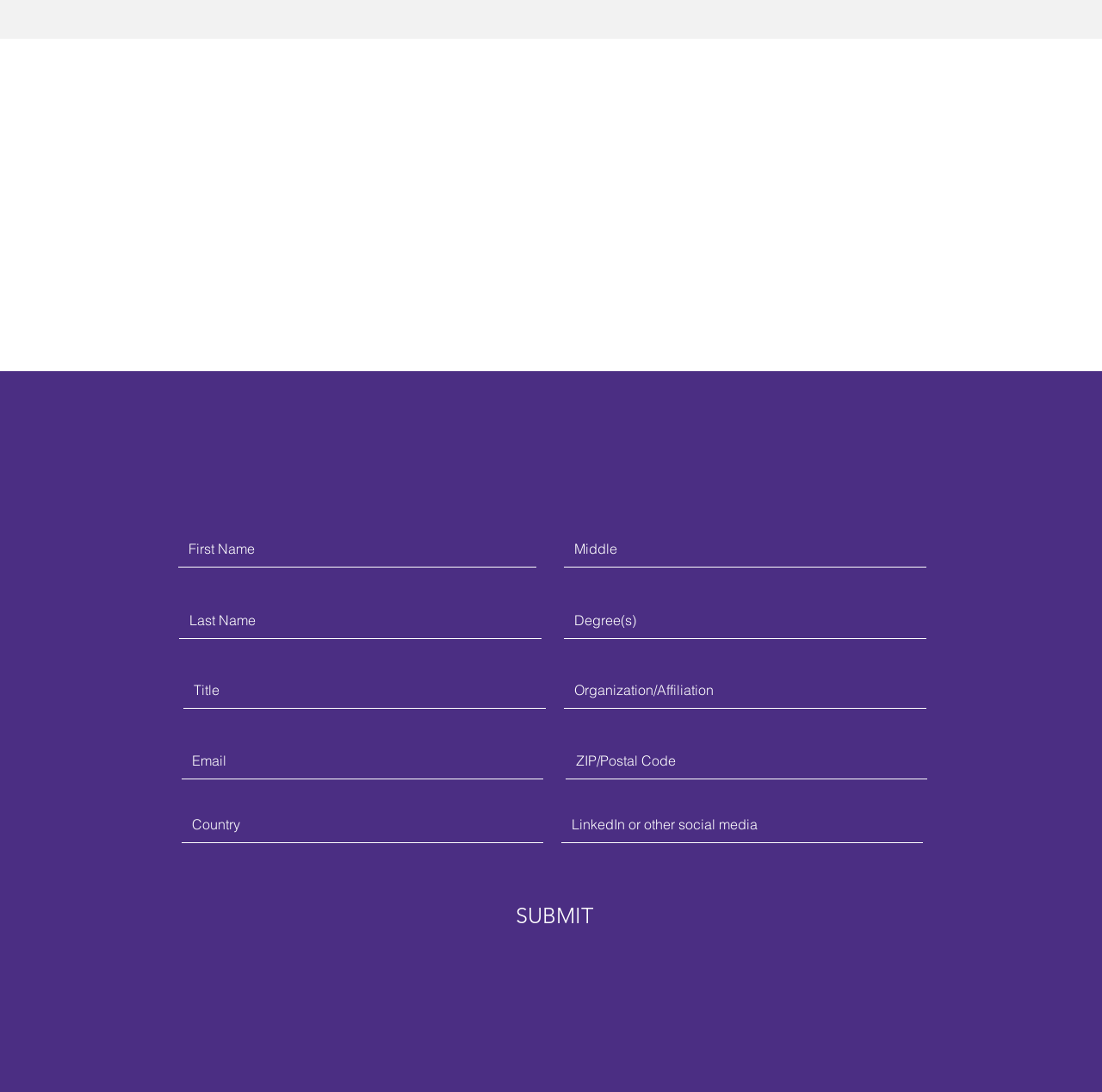Please provide the bounding box coordinates for the element that needs to be clicked to perform the following instruction: "Enter last name". The coordinates should be given as four float numbers between 0 and 1, i.e., [left, top, right, bottom].

[0.162, 0.552, 0.491, 0.585]